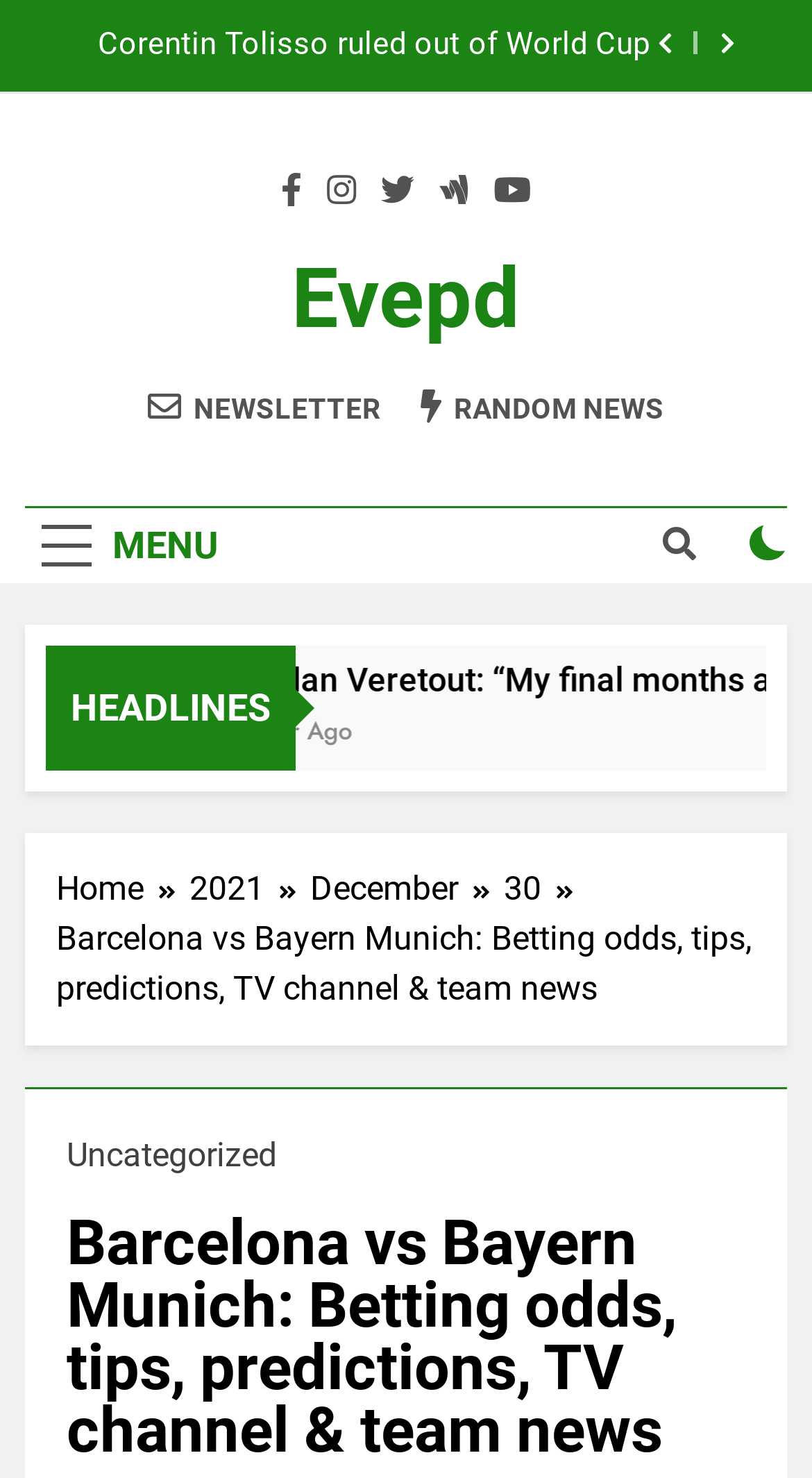Identify the bounding box coordinates of the region that should be clicked to execute the following instruction: "Click the share button".

[0.785, 0.014, 0.854, 0.045]